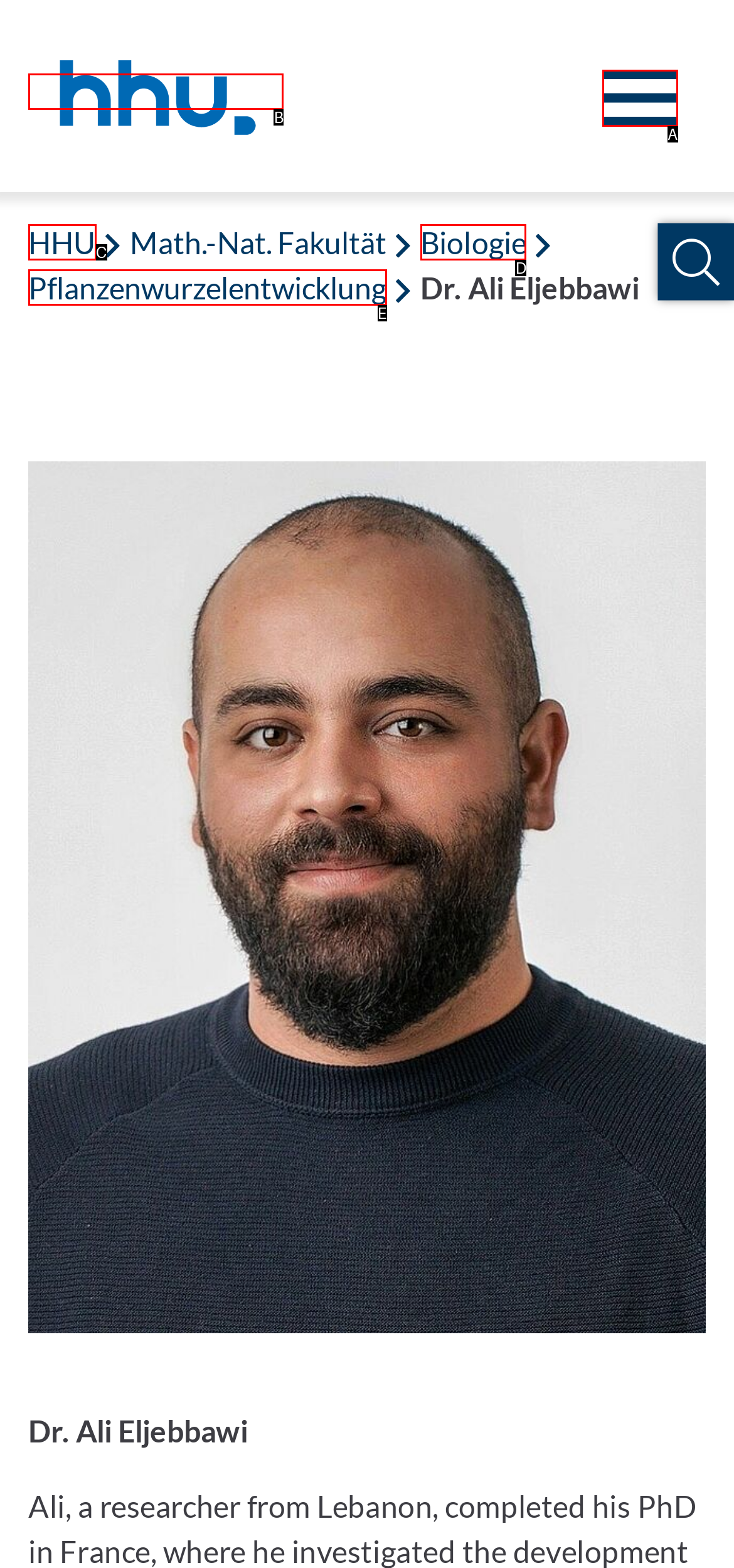Find the HTML element that matches the description provided: Menü öffnenMenü schließen
Answer using the corresponding option letter.

A